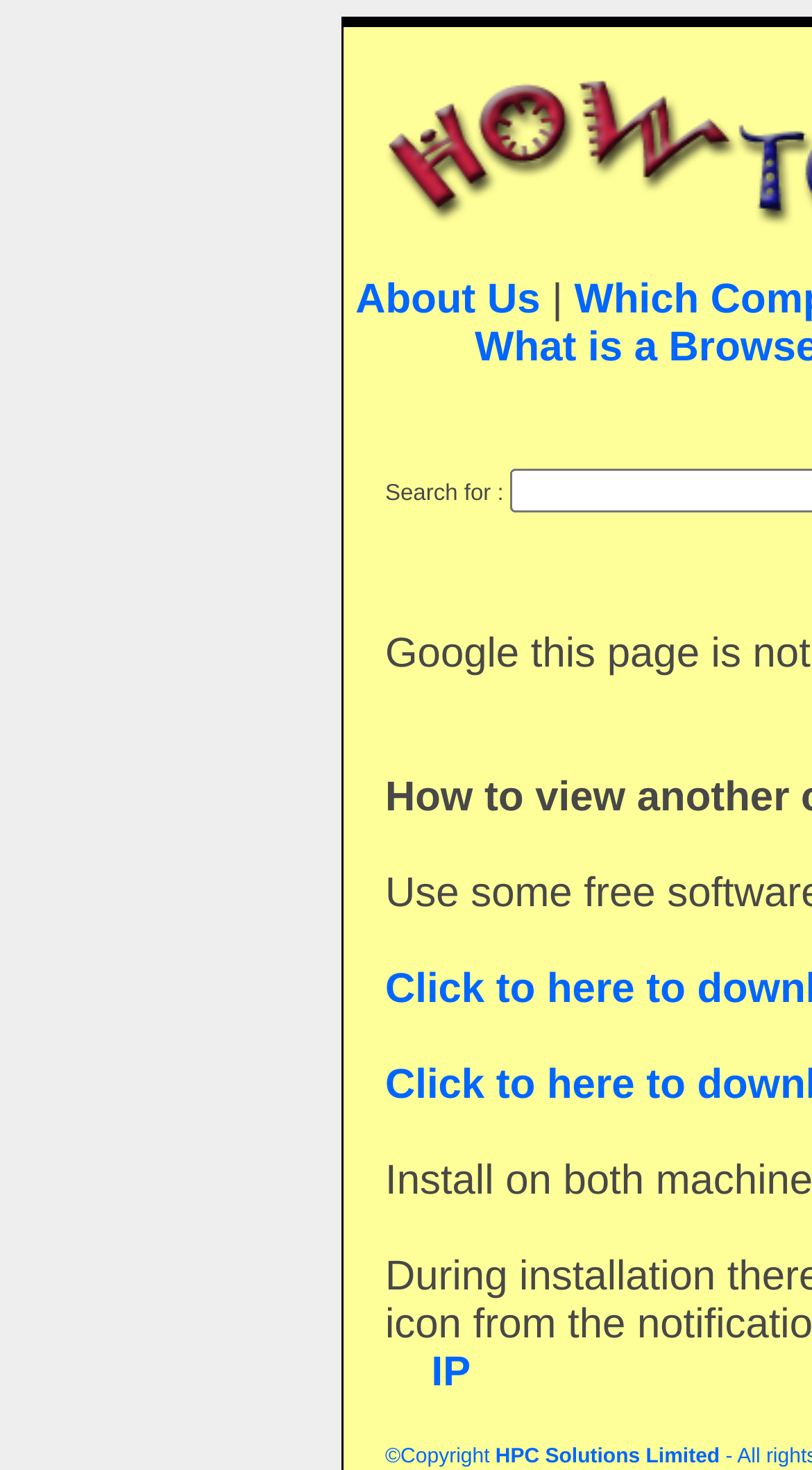Given the description of a UI element: "IP", identify the bounding box coordinates of the matching element in the webpage screenshot.

[0.531, 0.918, 0.58, 0.949]